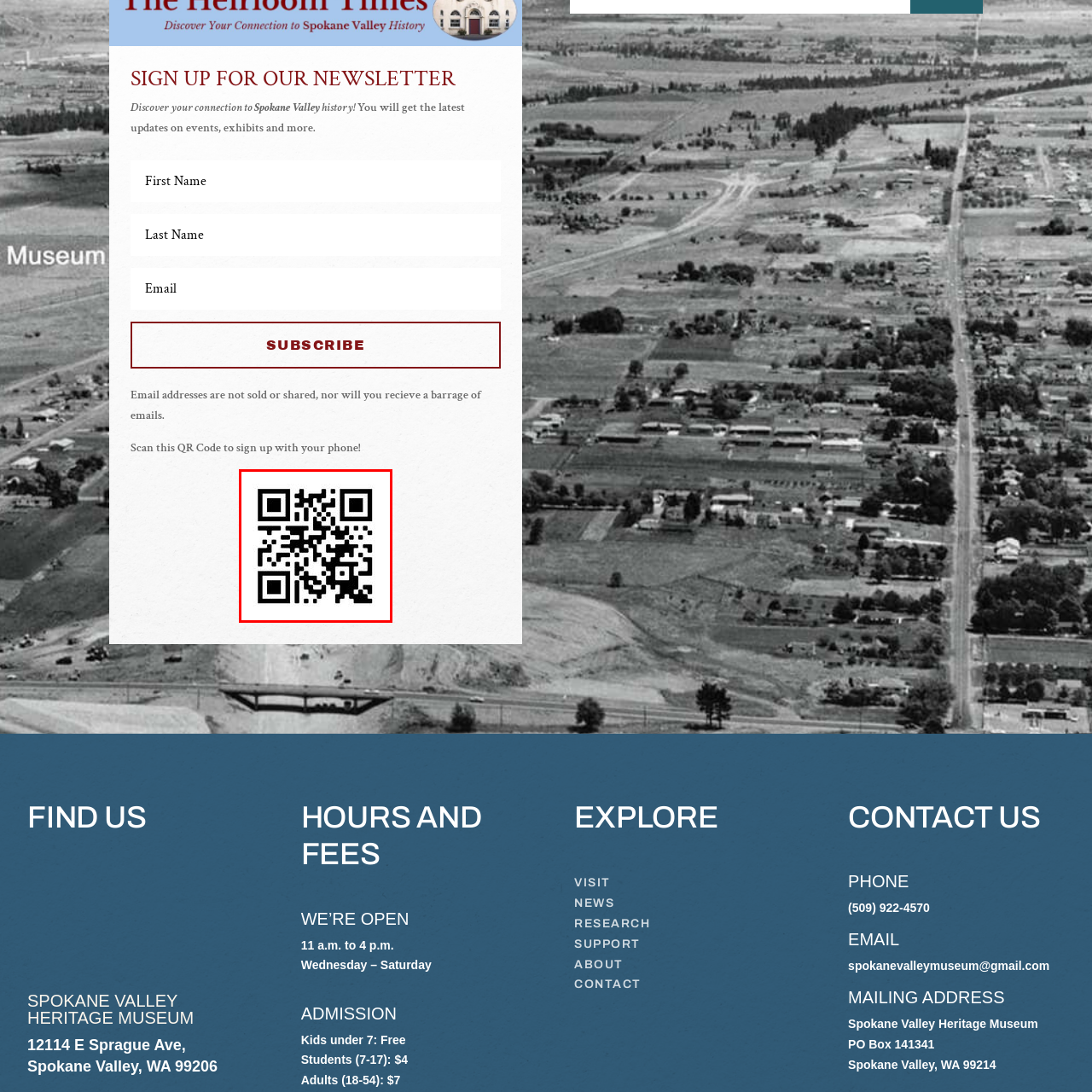Give an in-depth description of the picture inside the red marked area.

The image displays a QR code designed specifically for signing up for the Heirloom Times Newsletter from the Spokane Valley Heritage Museum. Scanning this QR code with a smartphone provides an easy and quick way for users to subscribe to the newsletter, which promises to keep them updated on the latest events, exhibits, and other museum-related information. The caption includes a call to action, encouraging viewers to scan the code directly with their mobile devices for immediate access to the subscription process.